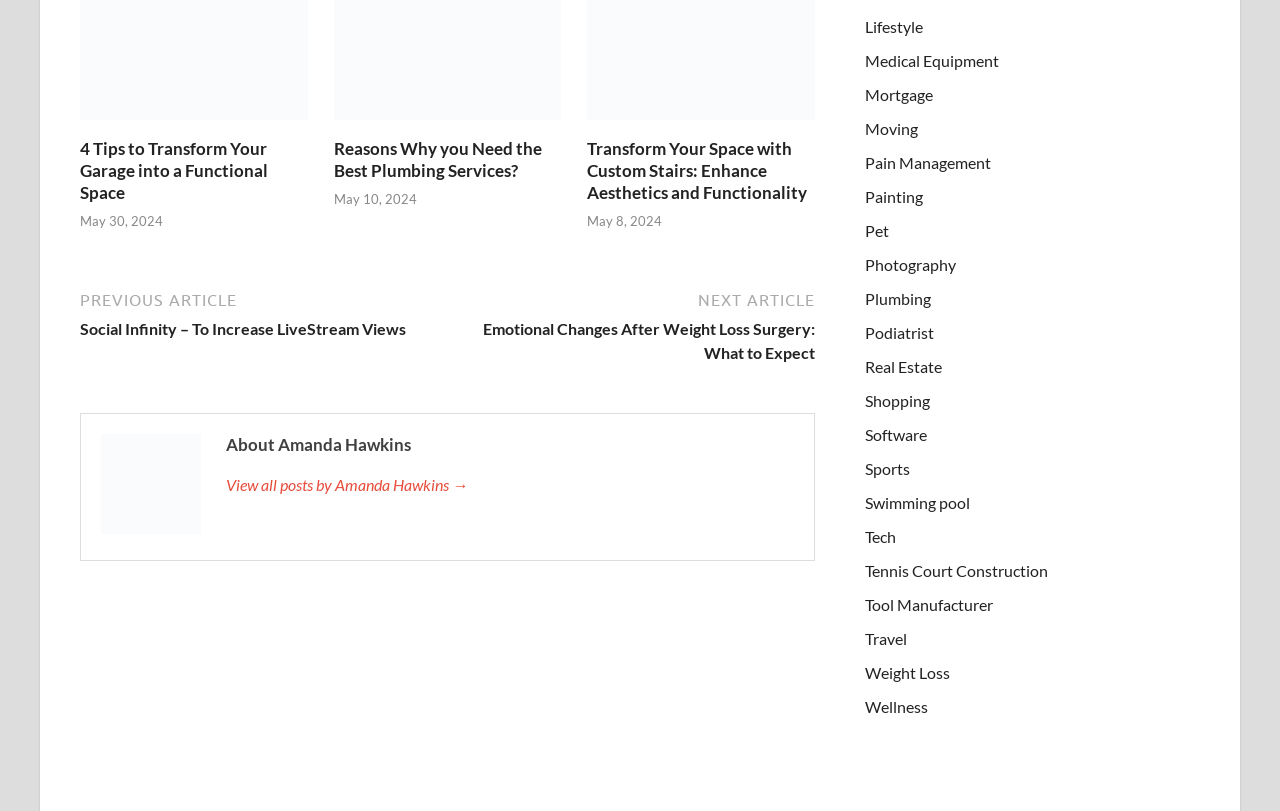Based on the image, please elaborate on the answer to the following question:
What is the title of the first article?

The first article's title can be found by looking at the first link element with ID 311, which has the text '4 Tips to Transform Your Garage into a Functional Space'. This text is also repeated as a heading element with ID 312, which confirms that it is the title of the article.